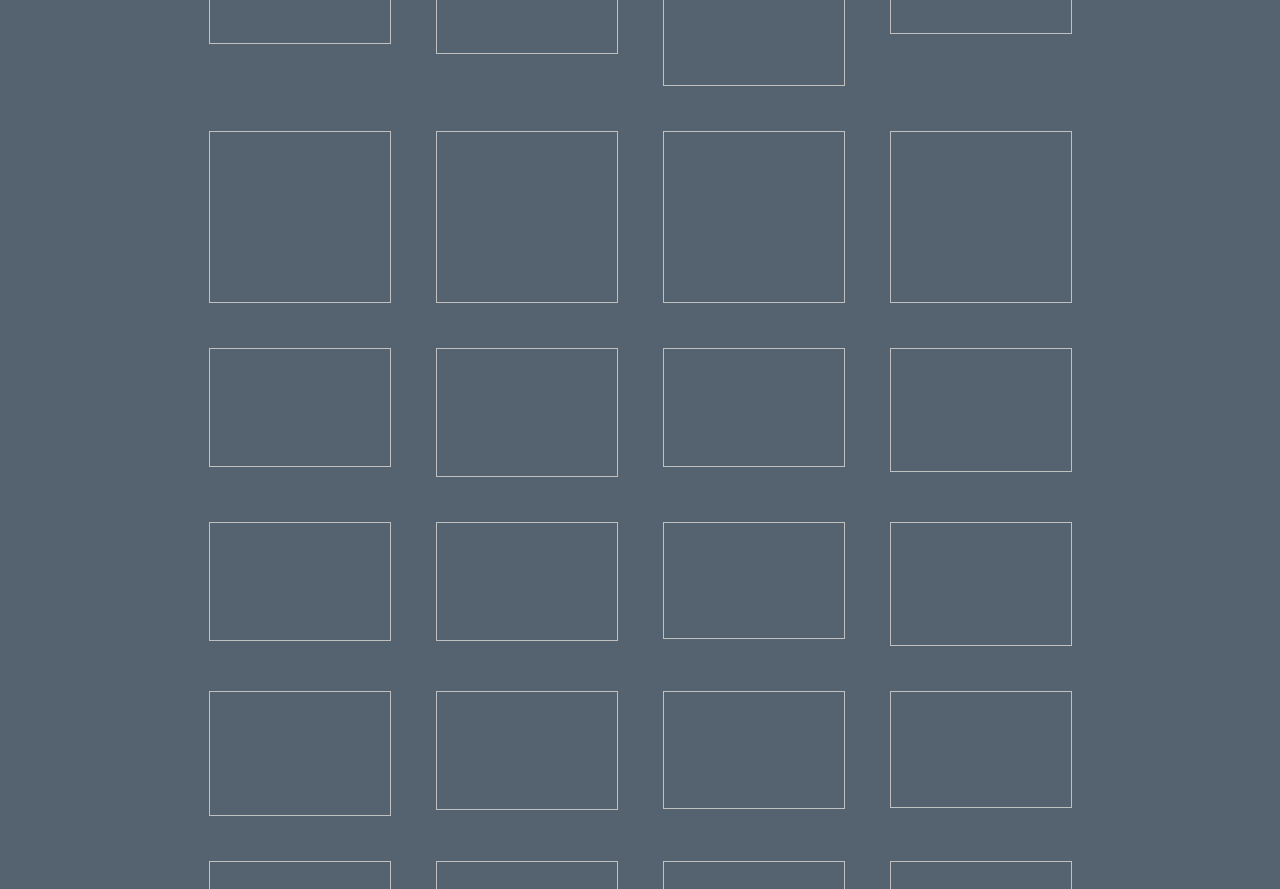Reply to the question with a single word or phrase:
What is the vertical position of the third row?

0.57